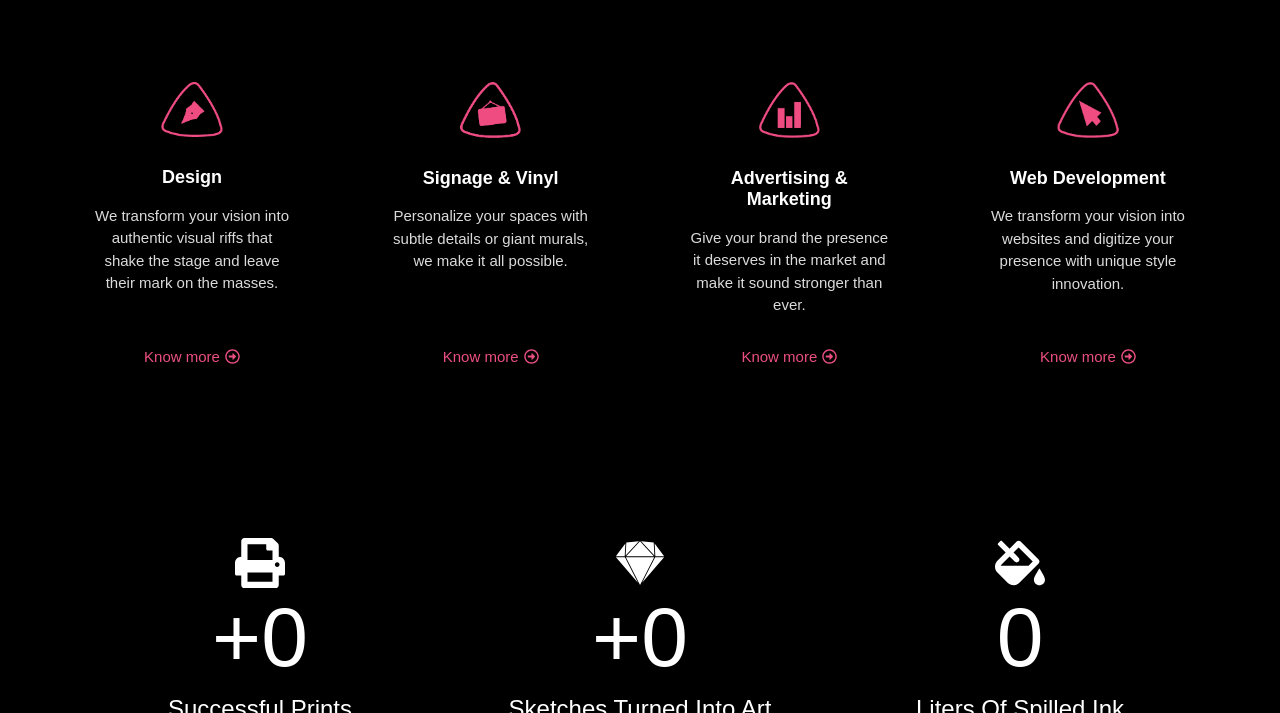Indicate the bounding box coordinates of the element that must be clicked to execute the instruction: "Share the post on Facebook". The coordinates should be given as four float numbers between 0 and 1, i.e., [left, top, right, bottom].

None